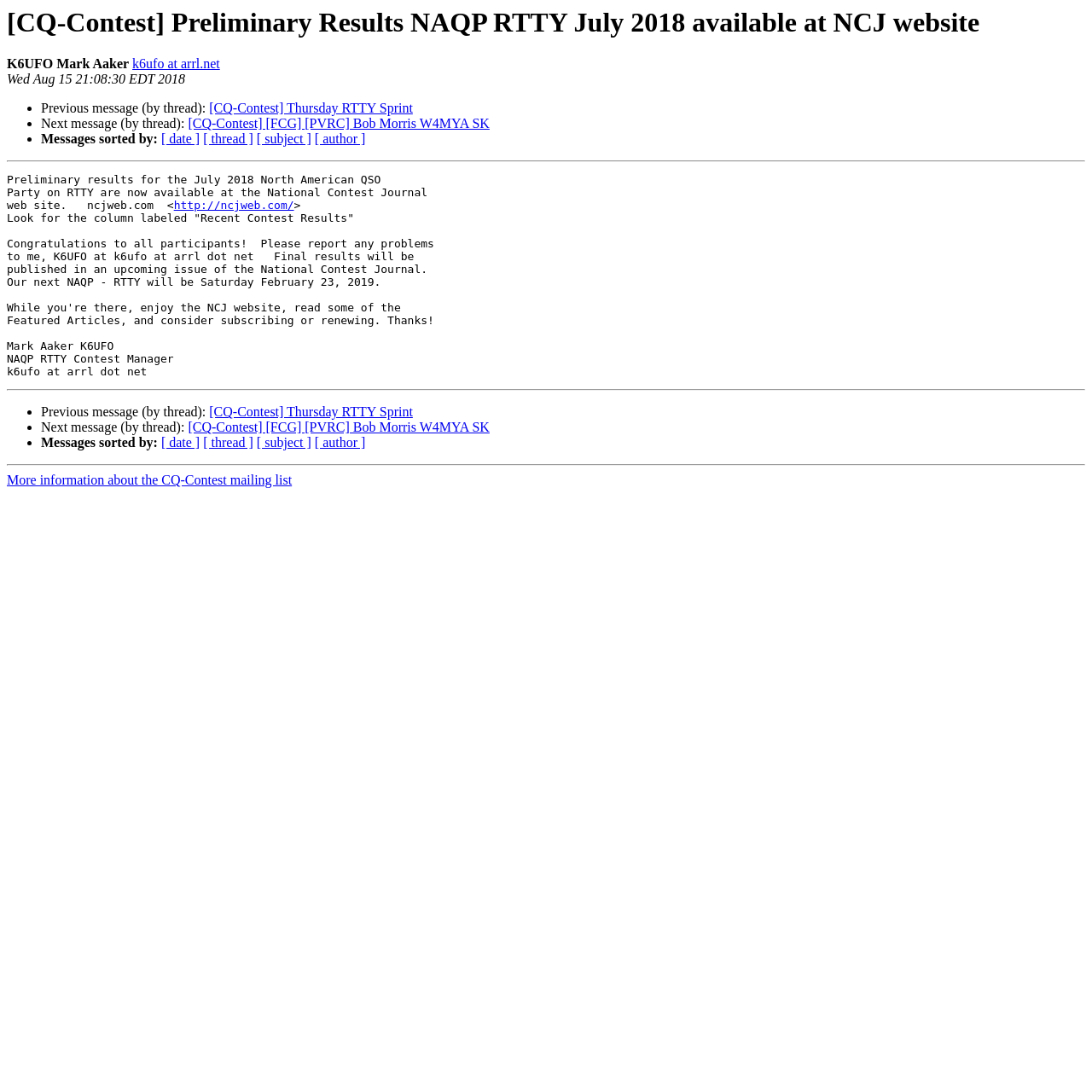Identify the bounding box for the given UI element using the description provided. Coordinates should be in the format (top-left x, top-left y, bottom-right x, bottom-right y) and must be between 0 and 1. Here is the description: [CQ-Contest] Thursday RTTY Sprint

[0.192, 0.093, 0.378, 0.106]